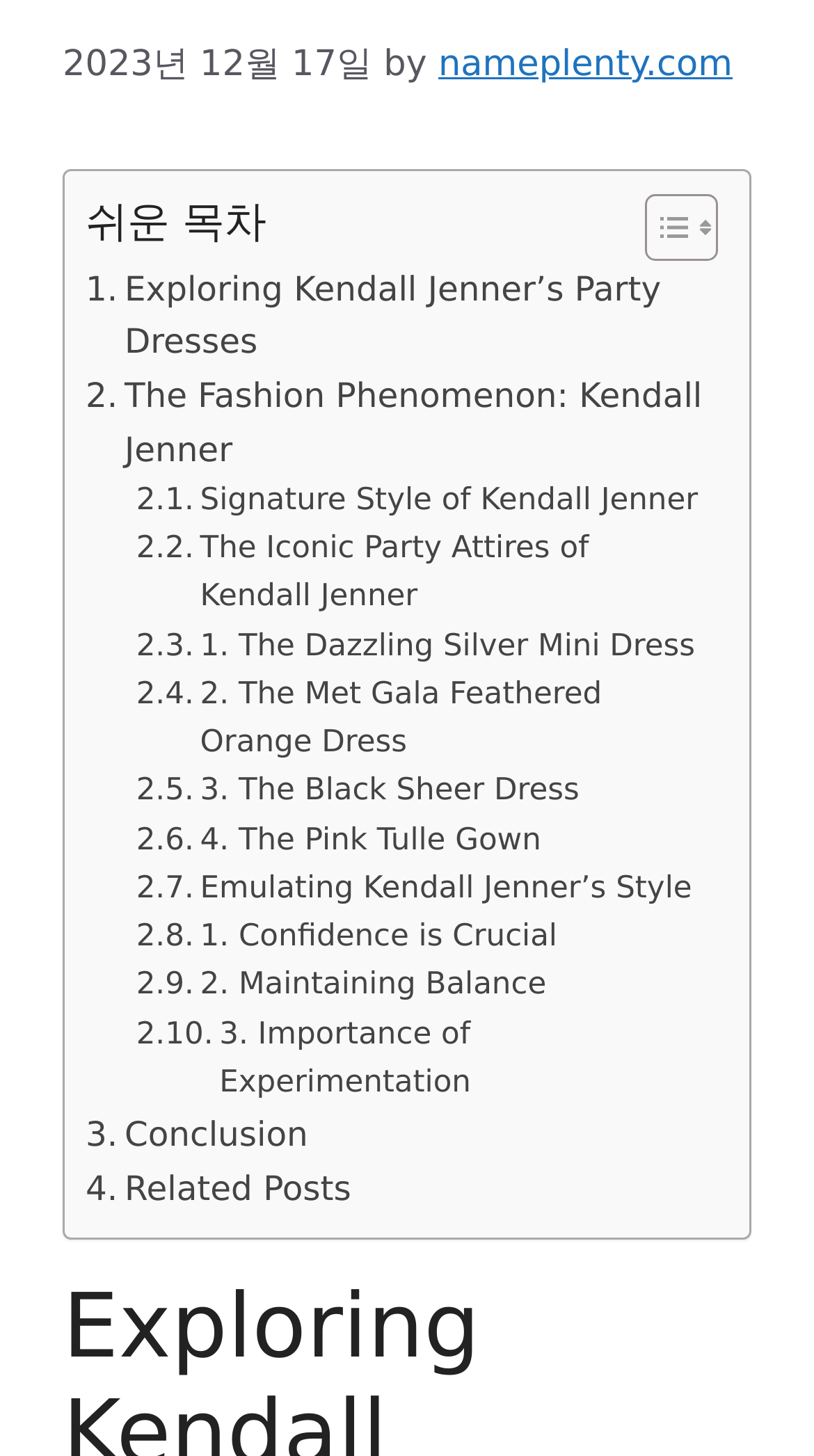Answer the question in a single word or phrase:
What is the last link in the related posts section?

Related Posts